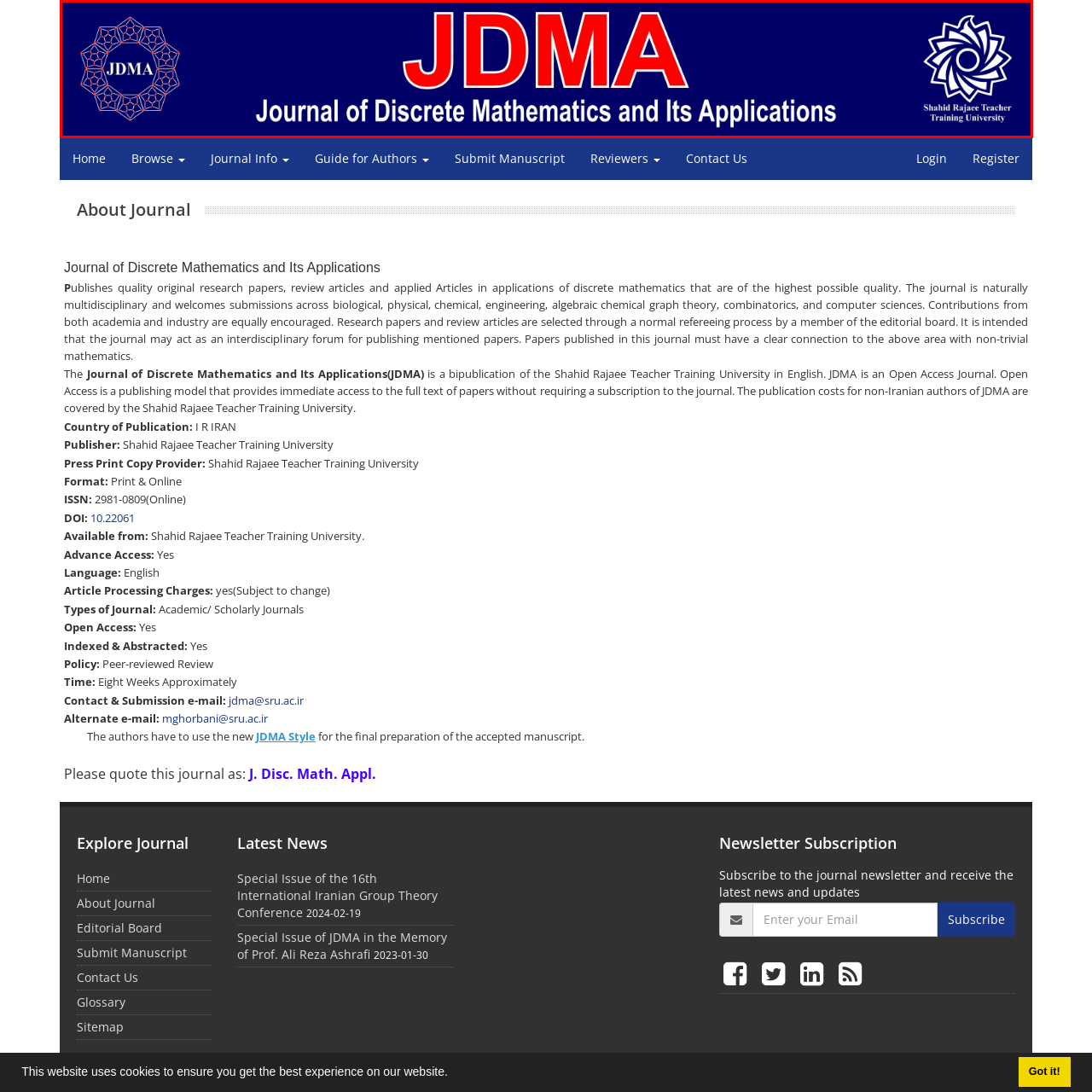Elaborate on the visual content inside the red-framed section with detailed information.

The image prominently features the title and branding for the "Journal of Discrete Mathematics and Its Applications" (JDMA). Set against a deep blue background, the bold and striking letters "JDMA" in red are central to the design, symbolizing the journal's emphasis on clarity and emphasis in mathematical discourse. To the left, a decorative emblem labeled "JDMA" adds a touch of complexity, reflecting the journal's focus on discrete mathematics. On the right, the logo of the Shahid Rajaee Teacher Training University reinforces the journal's affiliation and commitment to quality education and research. This banner serves as a visual introduction to the journal, highlighting its multidisciplinary approach to mathematical research and the applications derived from it.